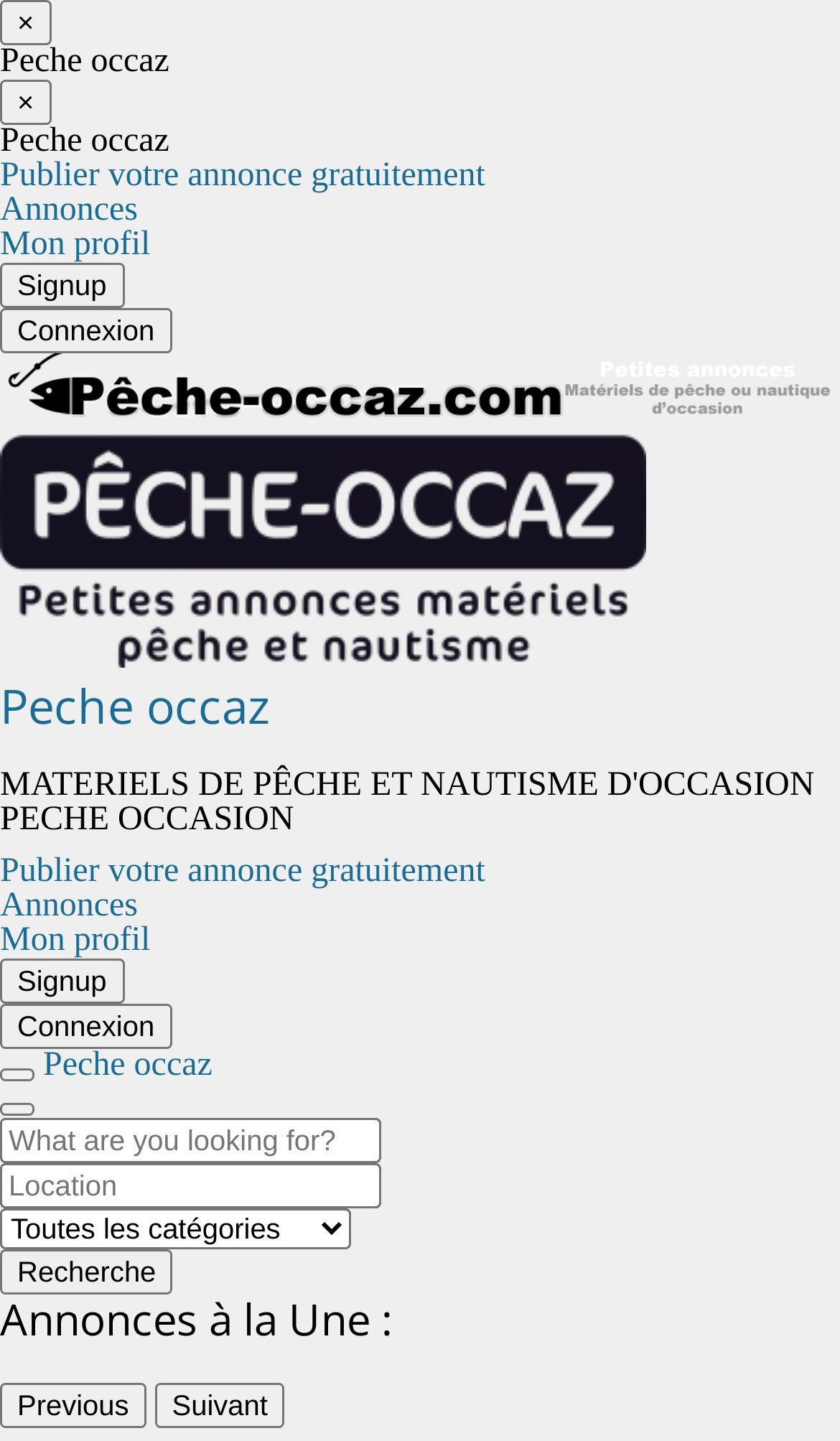Determine the bounding box coordinates of the UI element described below. Use the format (top-left x, top-left y, bottom-right x, bottom-right y) with floating point numbers between 0 and 1: Publier votre annonce gratuitement

[0.0, 0.592, 0.578, 0.618]